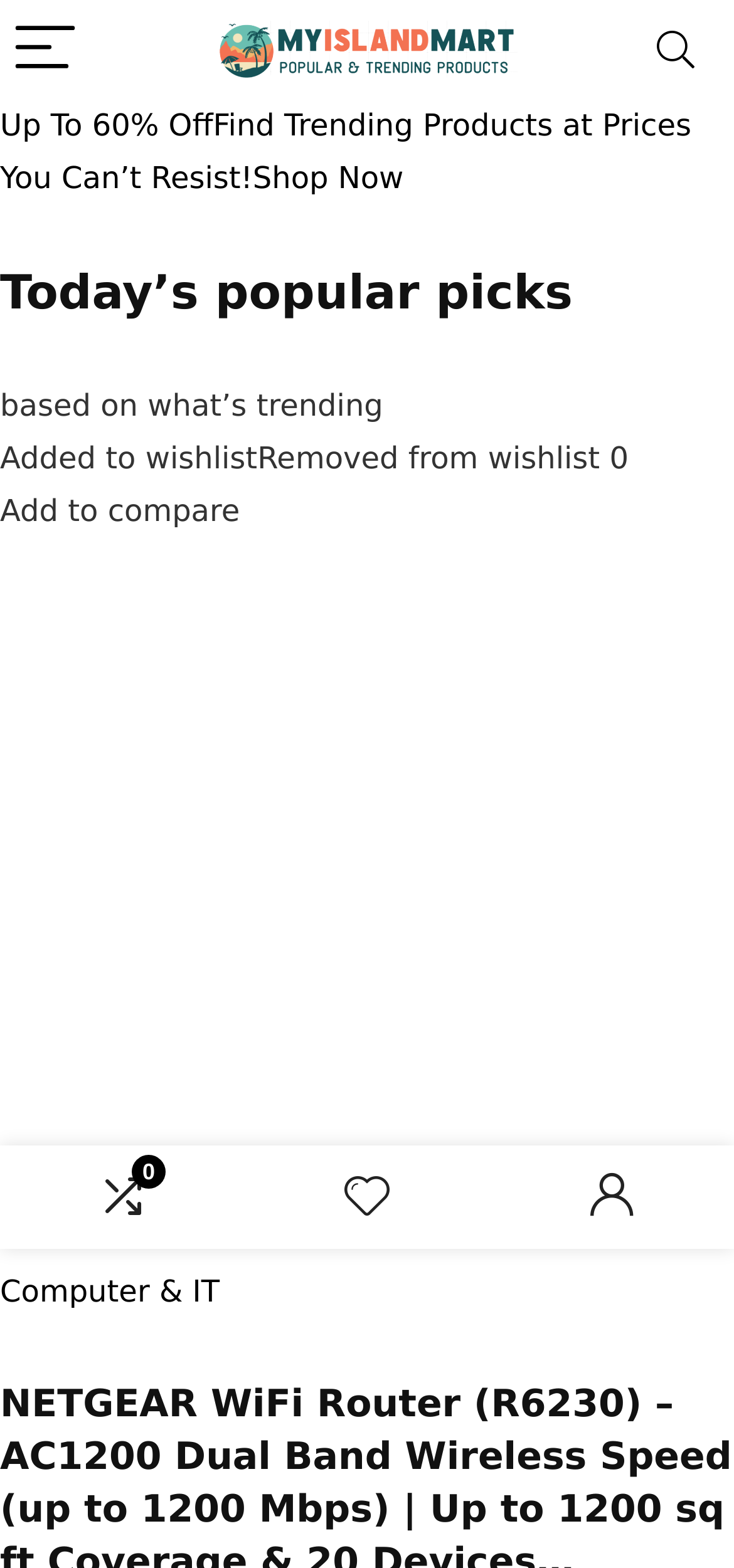Determine the bounding box for the UI element that matches this description: "Computer & IT".

[0.0, 0.812, 0.299, 0.835]